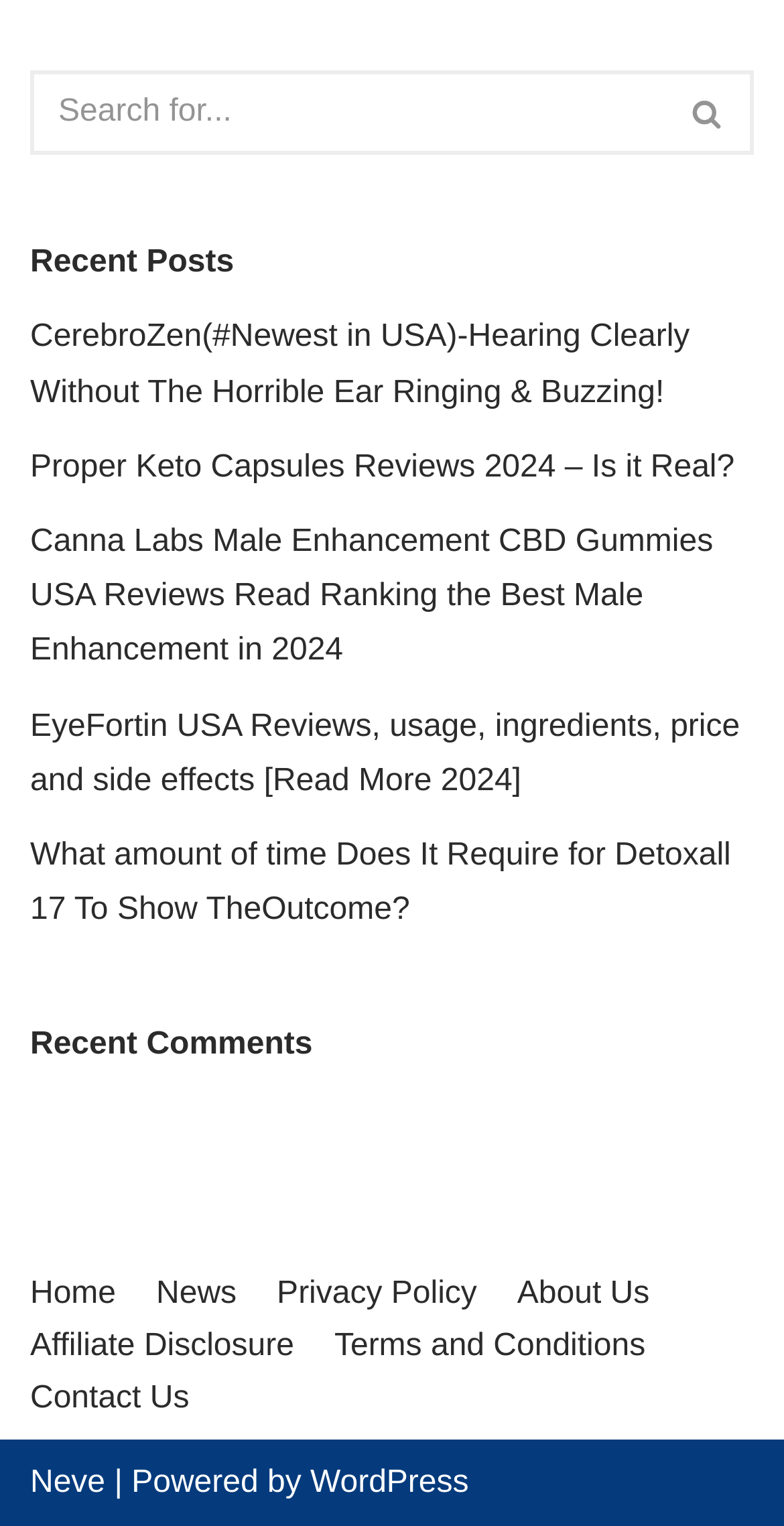Identify the bounding box of the UI element described as follows: "parent_node: Search for... aria-label="Search"". Provide the coordinates as four float numbers in the range of 0 to 1 [left, top, right, bottom].

[0.846, 0.046, 0.962, 0.102]